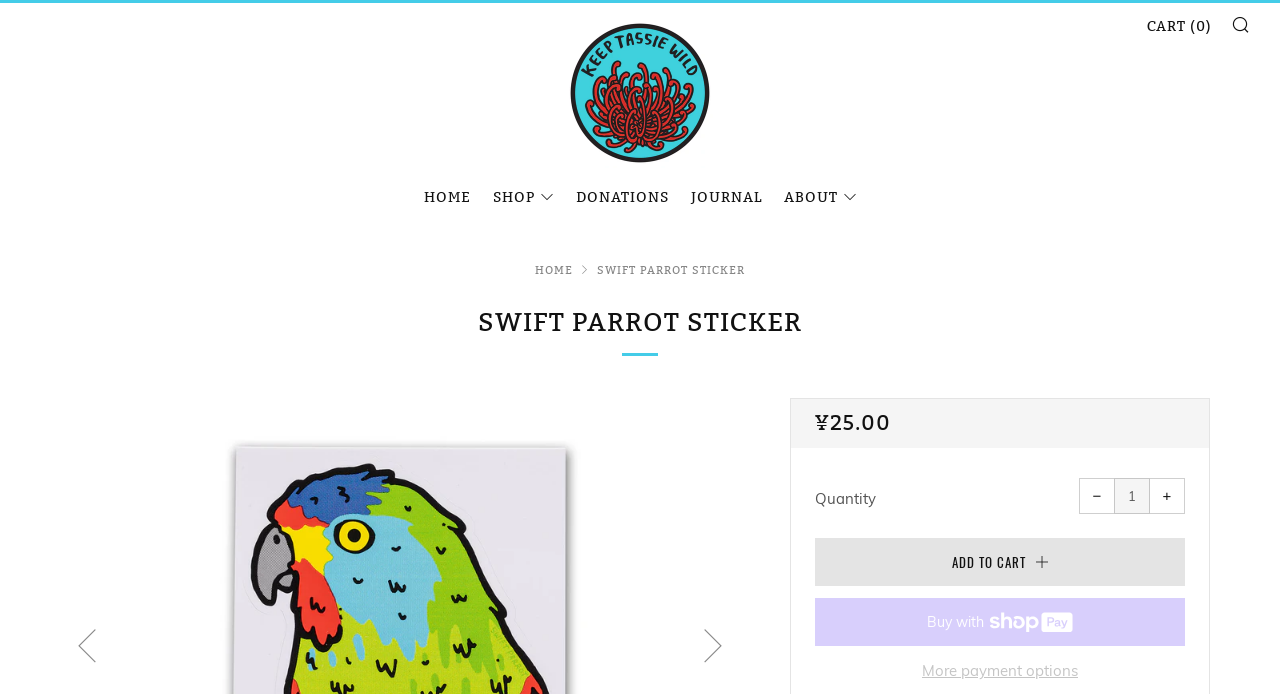Identify the coordinates of the bounding box for the element that must be clicked to accomplish the instruction: "increase item quantity".

[0.898, 0.689, 0.926, 0.741]